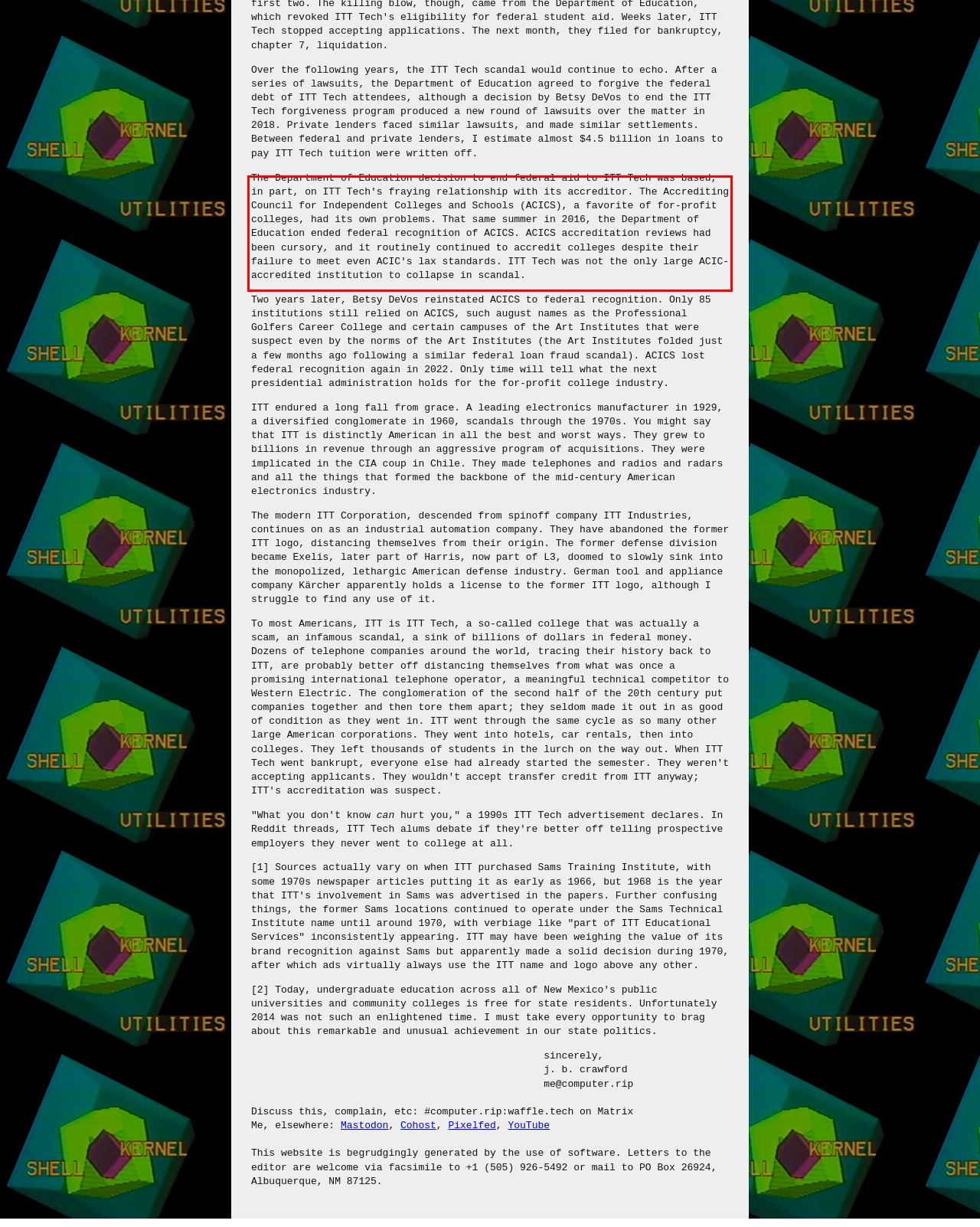Given a webpage screenshot, identify the text inside the red bounding box using OCR and extract it.

The Department of Education decision to end federal aid to ITT Tech was based, in part, on ITT Tech's fraying relationship with its accreditor. The Accrediting Council for Independent Colleges and Schools (ACICS), a favorite of for-profit colleges, had its own problems. That same summer in 2016, the Department of Education ended federal recognition of ACICS. ACICS accreditation reviews had been cursory, and it routinely continued to accredit colleges despite their failure to meet even ACIC's lax standards. ITT Tech was not the only large ACIC-accredited institution to collapse in scandal.